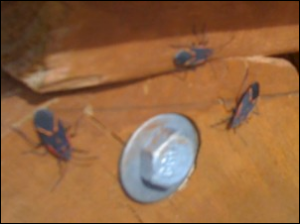Where do Boxelder bugs tend to congregate?
Ensure your answer is thorough and detailed.

According to the caption, the context suggests that Boxelder bugs may congregate around entry points such as side doors, which implies that they tend to gather in these areas.